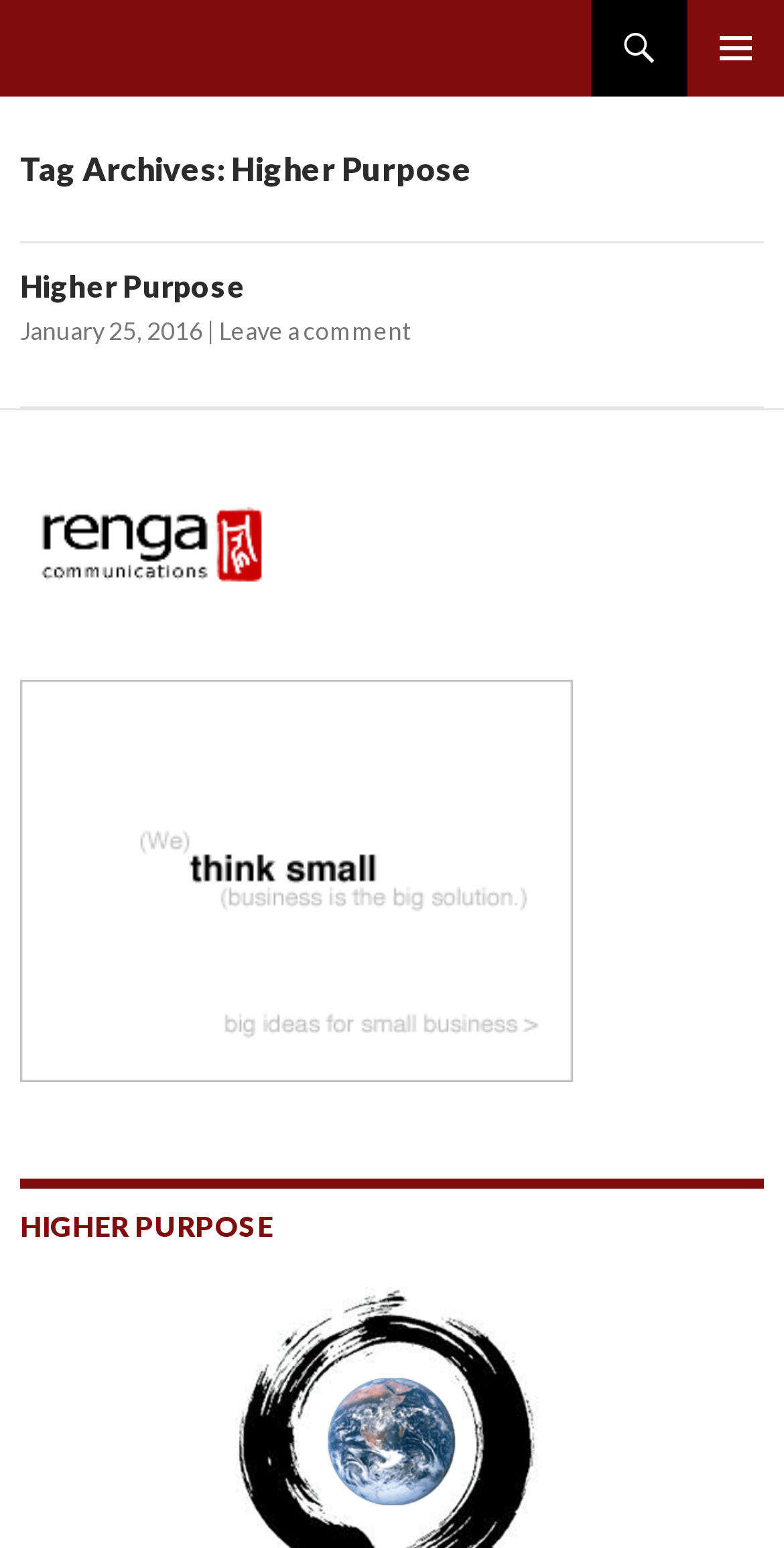What is the title of the article?
Examine the image closely and answer the question with as much detail as possible.

The title of the article can be found in the heading element with the text 'Higher Purpose' inside the article section, which is also a link.